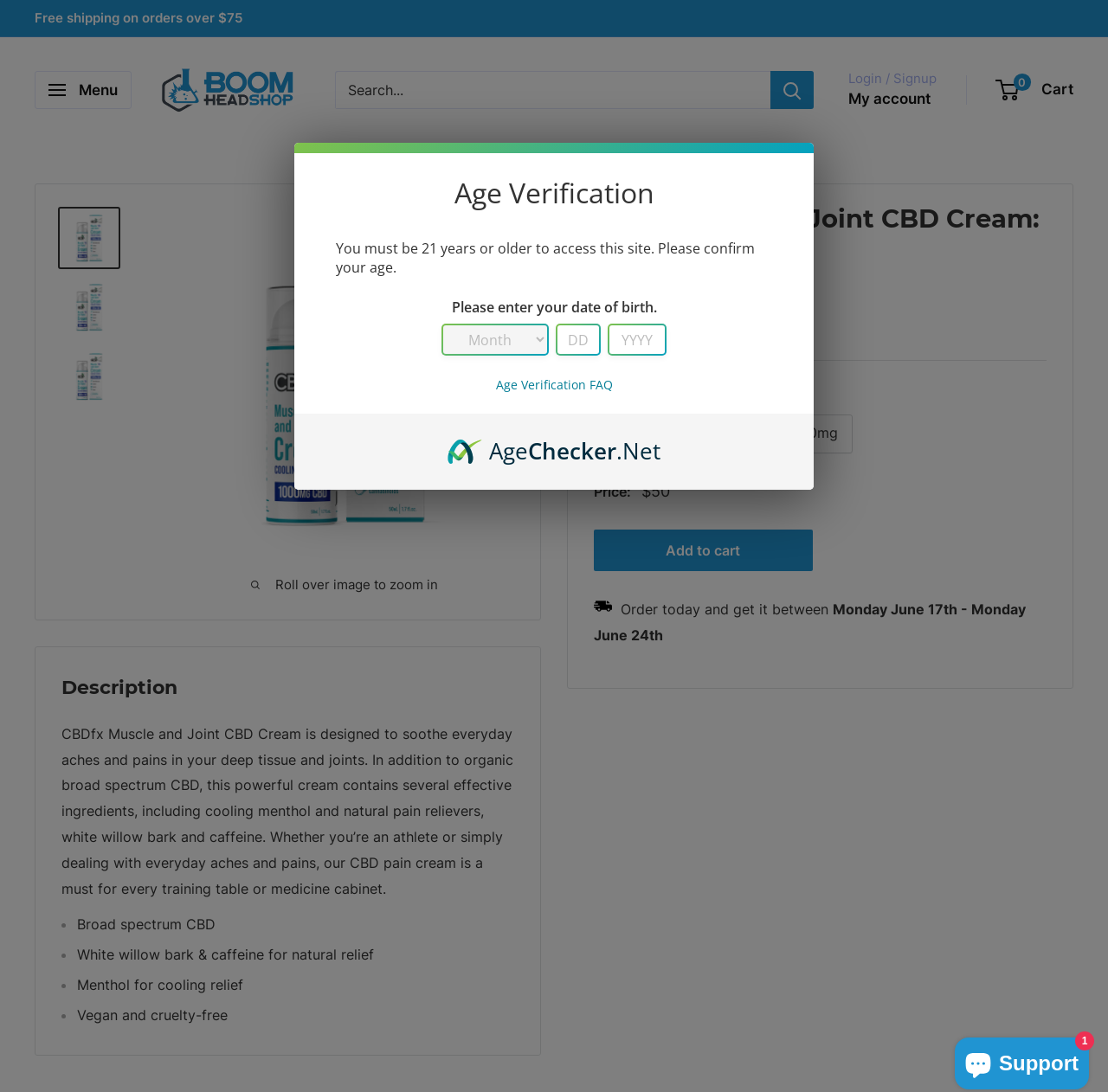Locate the bounding box coordinates of the element that should be clicked to fulfill the instruction: "View product details".

[0.157, 0.192, 0.464, 0.504]